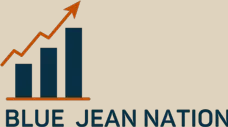Please provide a detailed answer to the question below by examining the image:
What direction is the orange arrow pointing?

The caption describes the orange arrow as pointing upward, conveying a sense of ambition and achievement, which reinforces the organization's dedication to empowering businesses and promoting ethical practices.